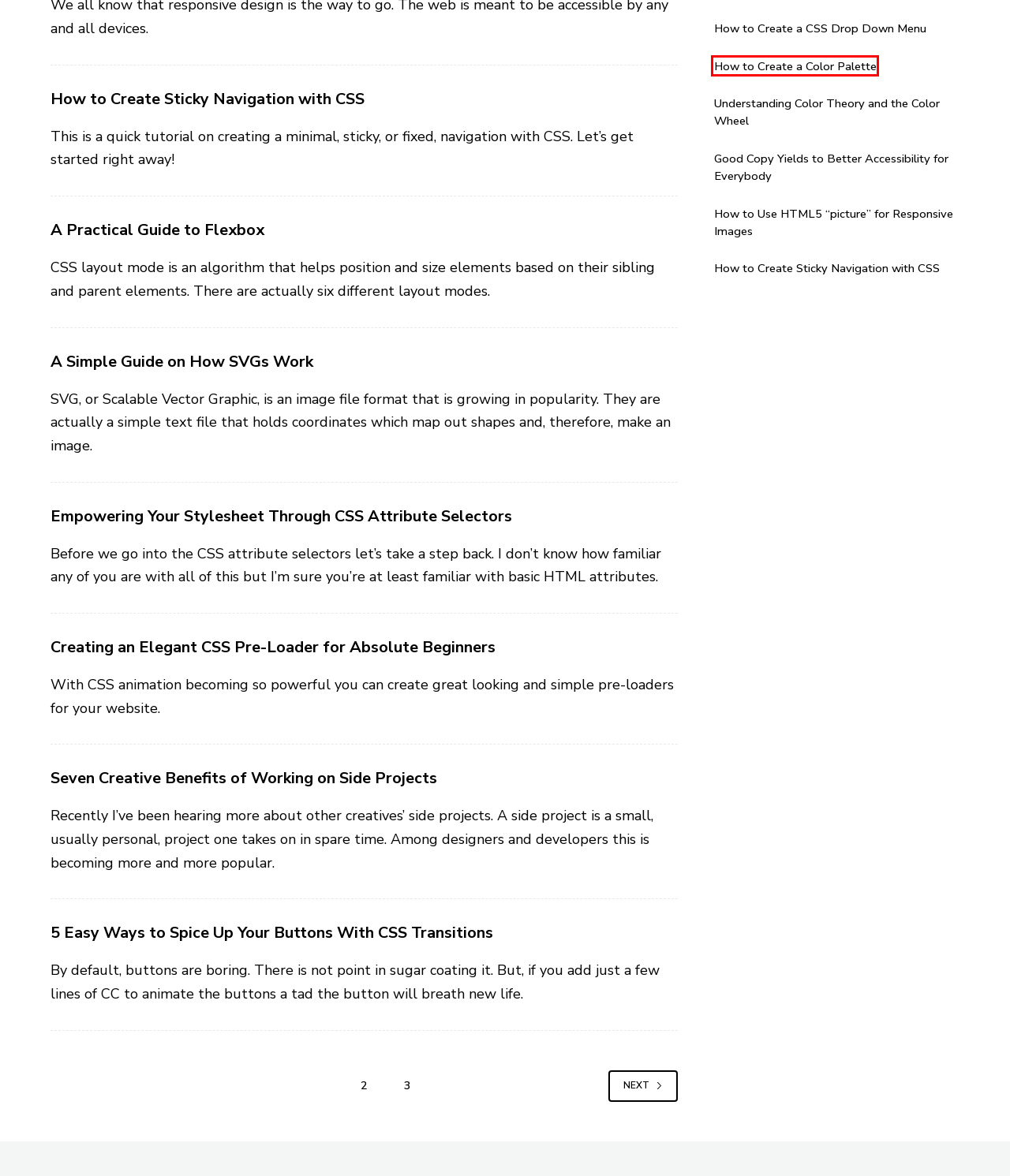Examine the screenshot of a webpage with a red bounding box around a specific UI element. Identify which webpage description best matches the new webpage that appears after clicking the element in the red bounding box. Here are the candidates:
A. Seven Creative Benefits of Working on Side Projects | Web Design Views
B. Creating an Elegant CSS Pre-Loader for Absolute Beginners | Web Design Views
C. A Practical Guide to Flexbox | Web Design Views
D. Empowering Your Stylesheet Through CSS Attribute Selectors | Web Design Views
E. Good Copy Yields to Better Accessibility for Everybody | Web Design Views
F. How to Create a Color Palette | Web Design Views
G. Understanding Color Theory and the Color Wheel | Web Design Views
H. How to Create Sticky Navigation with CSS | Web Design Views

F